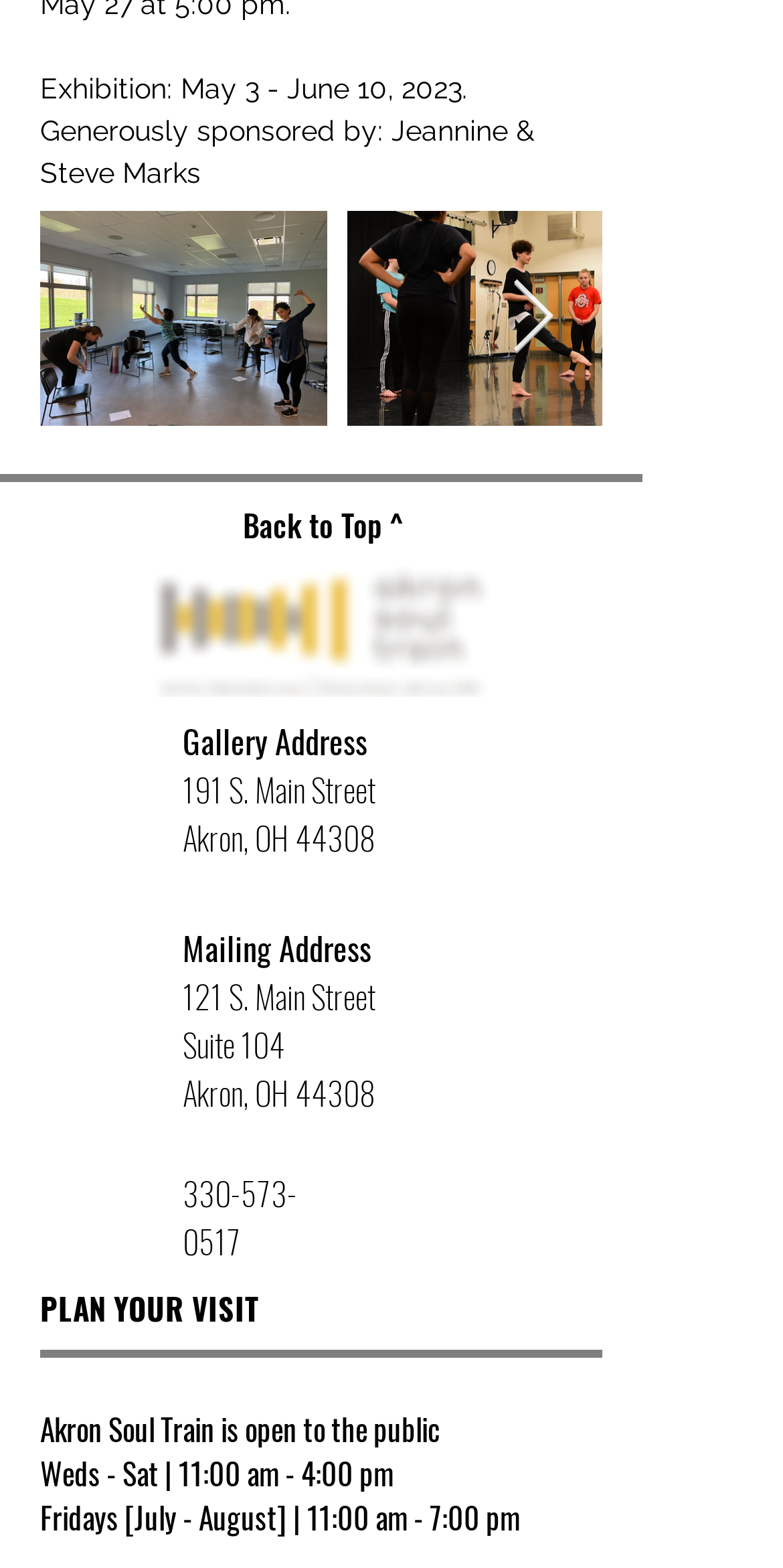What is the phone number of the Akron Soul Train?
Provide a fully detailed and comprehensive answer to the question.

I found the phone number by looking at the link element with the text '330-573-0517' which is located below the mailing address.